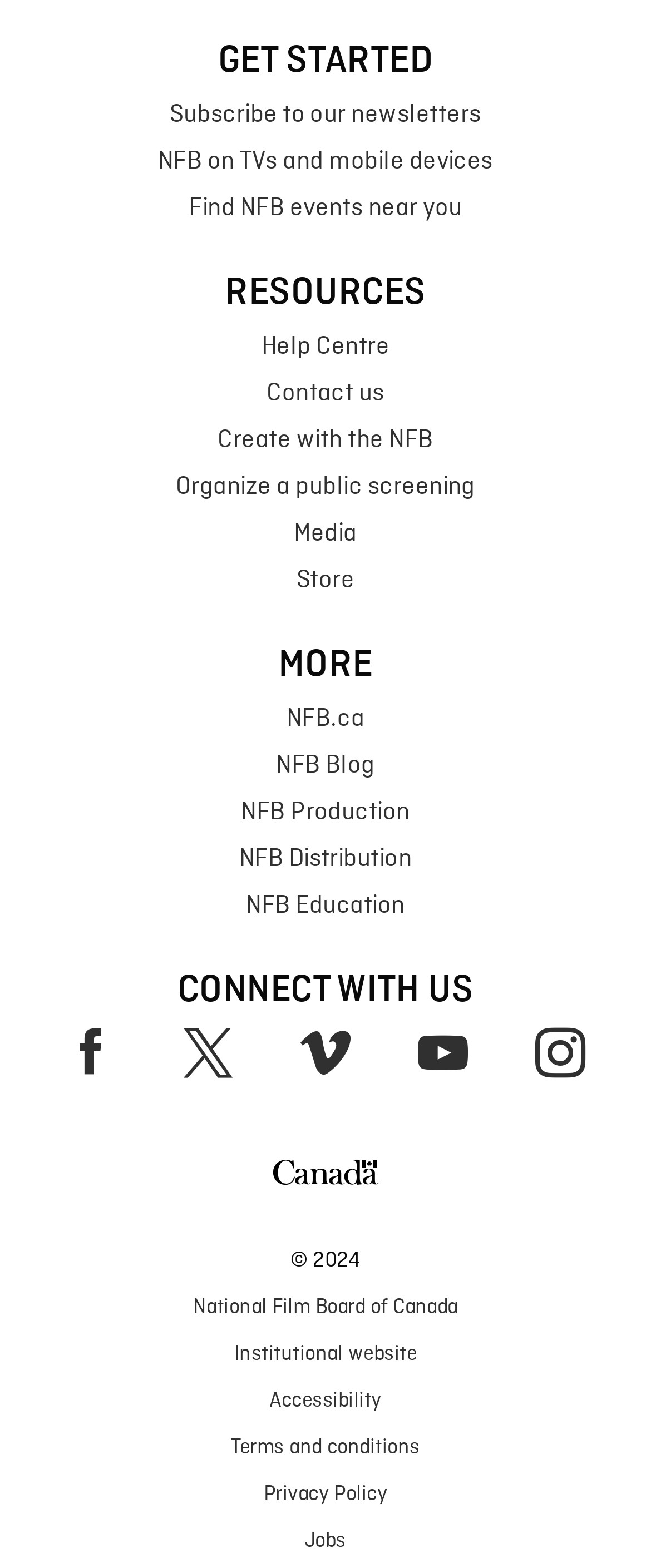Find the UI element described as: "Optometry" and predict its bounding box coordinates. Ensure the coordinates are four float numbers between 0 and 1, [left, top, right, bottom].

None